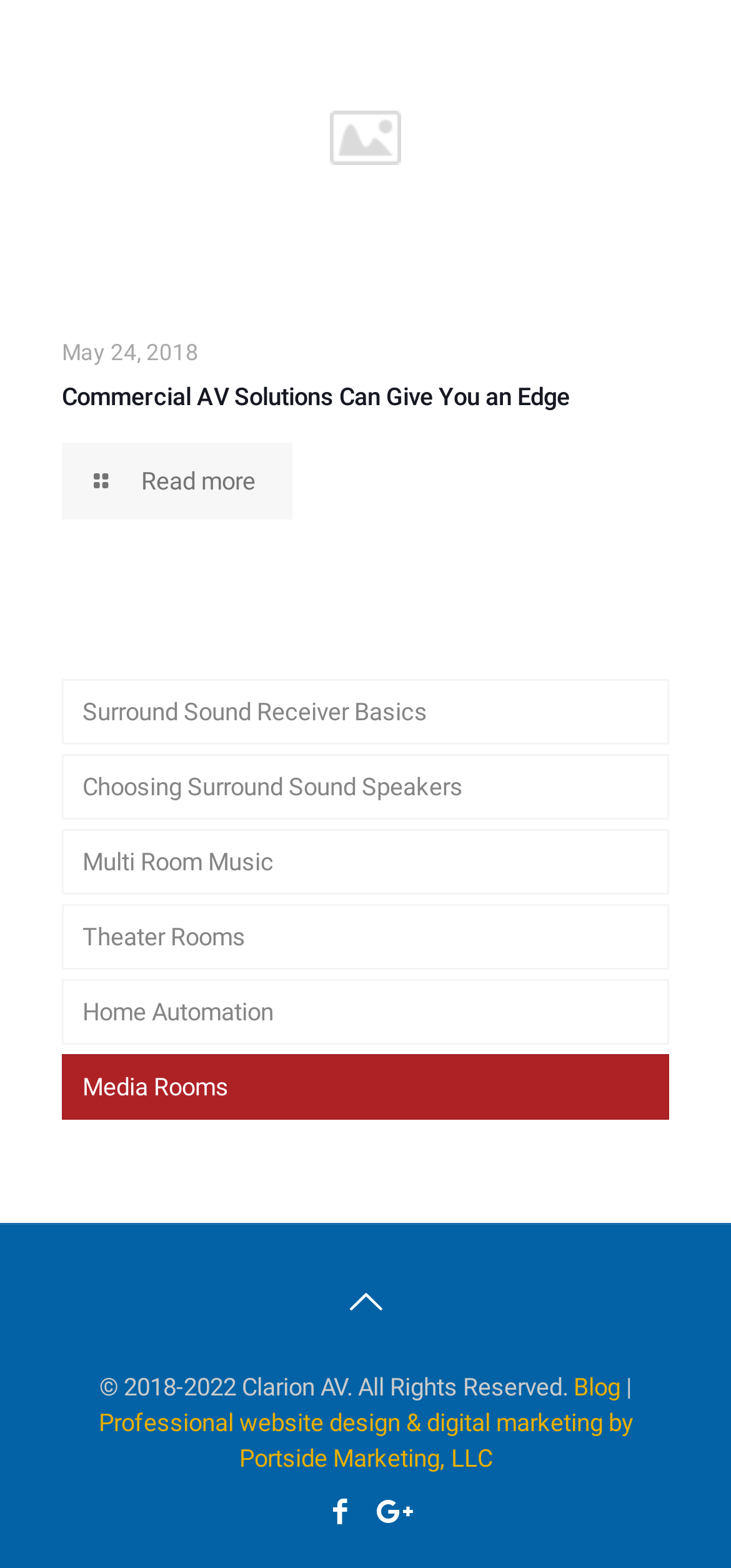Bounding box coordinates are specified in the format (top-left x, top-left y, bottom-right x, bottom-right y). All values are floating point numbers bounded between 0 and 1. Please provide the bounding box coordinate of the region this sentence describes: Home Automation

[0.085, 0.624, 0.915, 0.666]